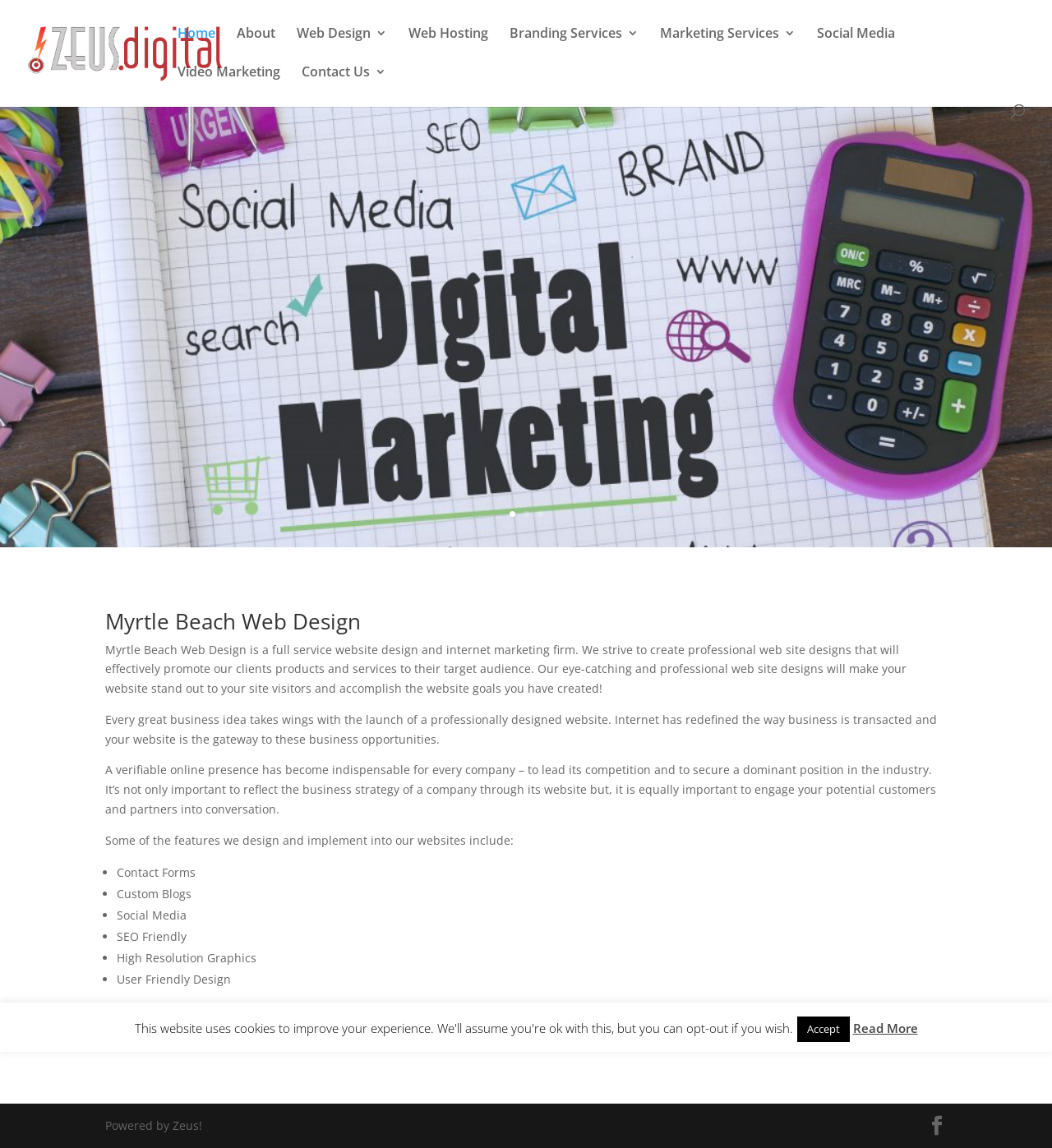What are some features that are designed and implemented into the websites?
Look at the image and provide a short answer using one word or a phrase.

Contact Forms, Custom Blogs, etc.